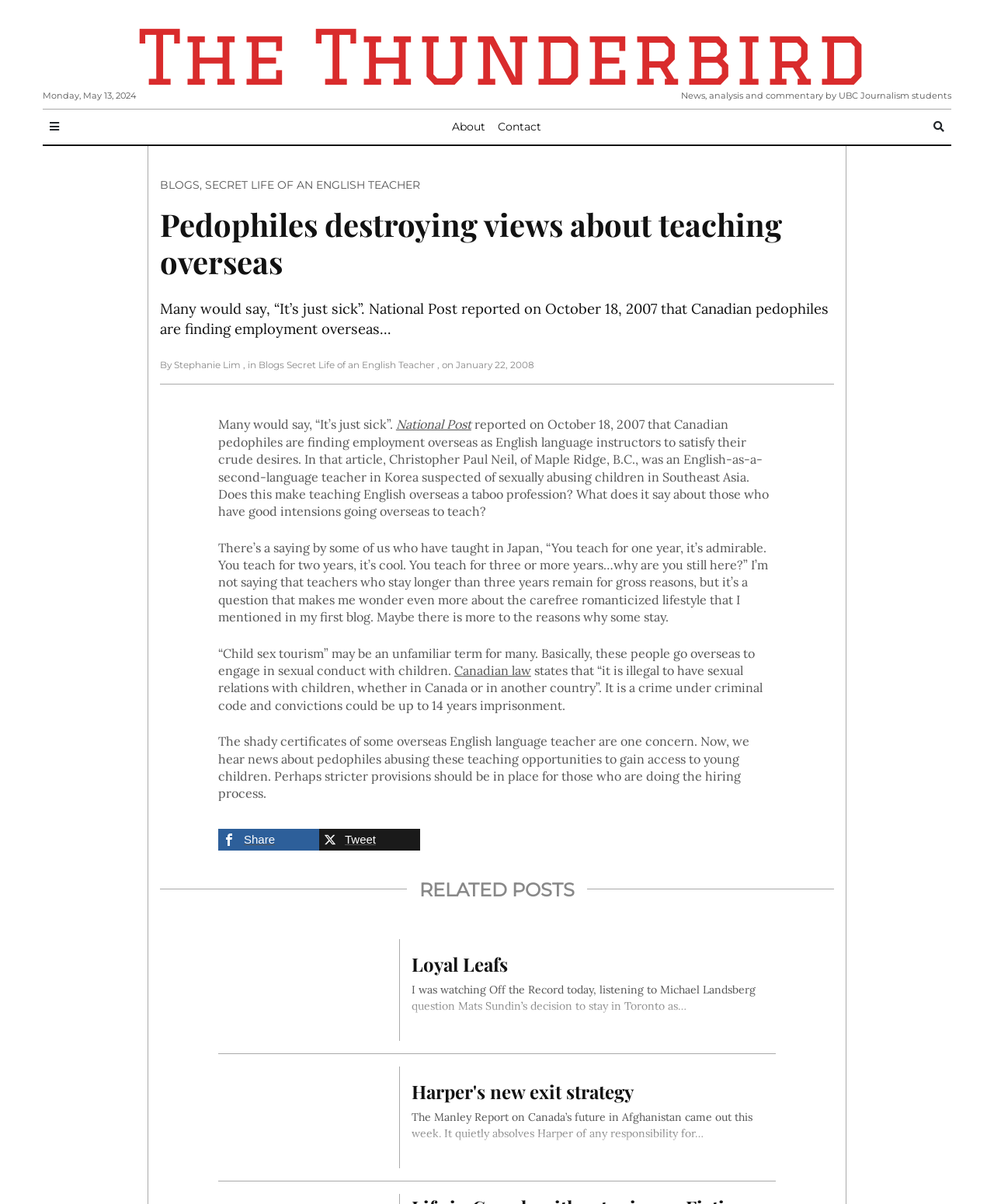Please identify the bounding box coordinates of the element I should click to complete this instruction: 'Click the 'Share' button'. The coordinates should be given as four float numbers between 0 and 1, like this: [left, top, right, bottom].

[0.219, 0.688, 0.321, 0.706]